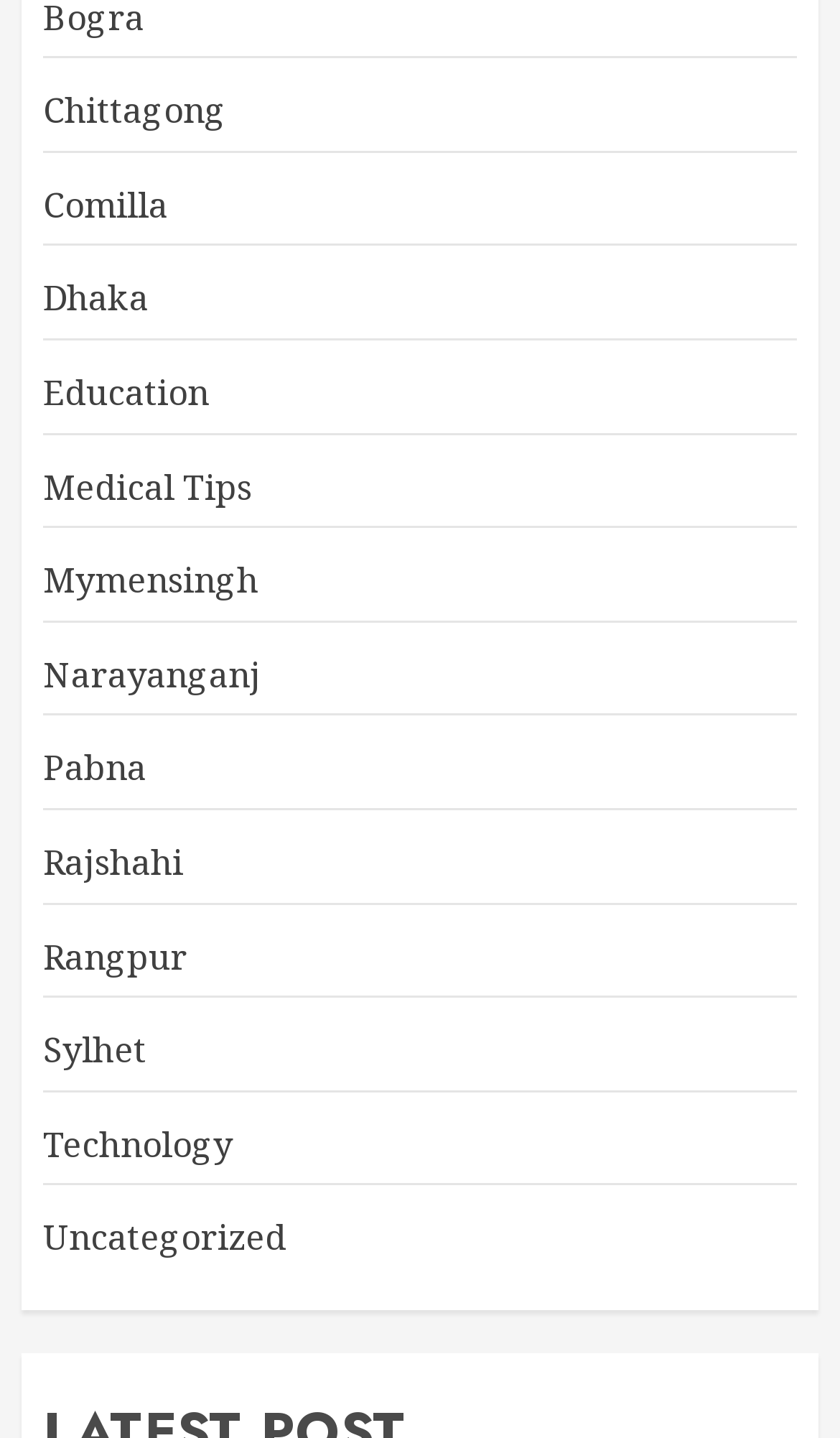What is the category related to learning?
Based on the screenshot, respond with a single word or phrase.

Education